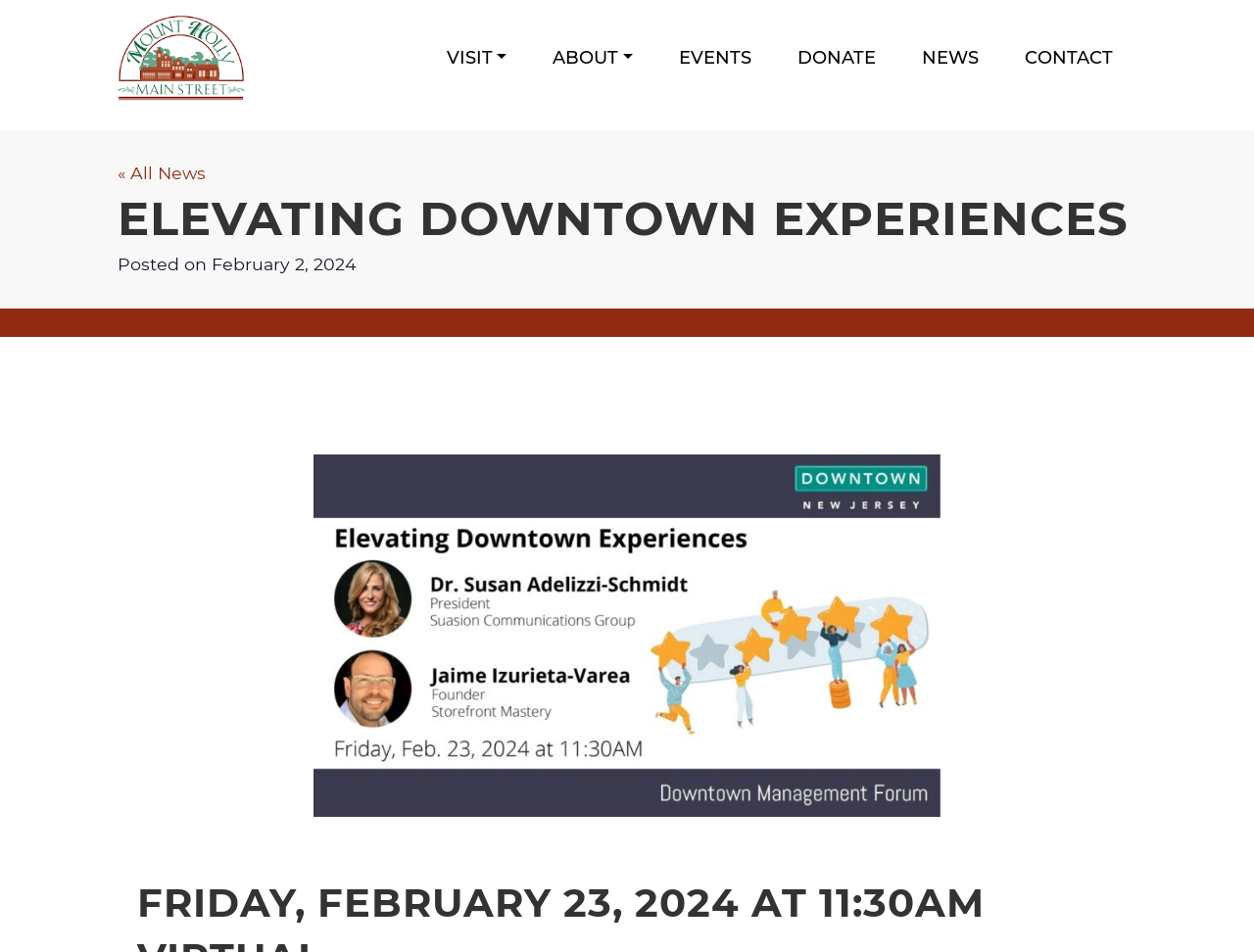Generate a thorough caption detailing the webpage content.

The webpage is about Main Street Mount Holly, with a focus on elevating downtown experiences. At the top of the page, there is a main navigation section that spans the entire width of the page. Within this section, there are several links, including "Main Street Mount Holly" which has an accompanying image, "VISIT", "ABOUT", "EVENTS", "DONATE", "NEWS", and "CONTACT". These links are positioned horizontally, with "Main Street Mount Holly" on the left and "CONTACT" on the right.

Below the navigation section, there is a heading that reads "ELEVATING DOWNTOWN EXPERIENCES" which takes up most of the page width. Underneath the heading, there is a link to "« All News" on the left side of the page. Next to this link, there is a static text "Posted on" followed by a time stamp "February 2, 2024".